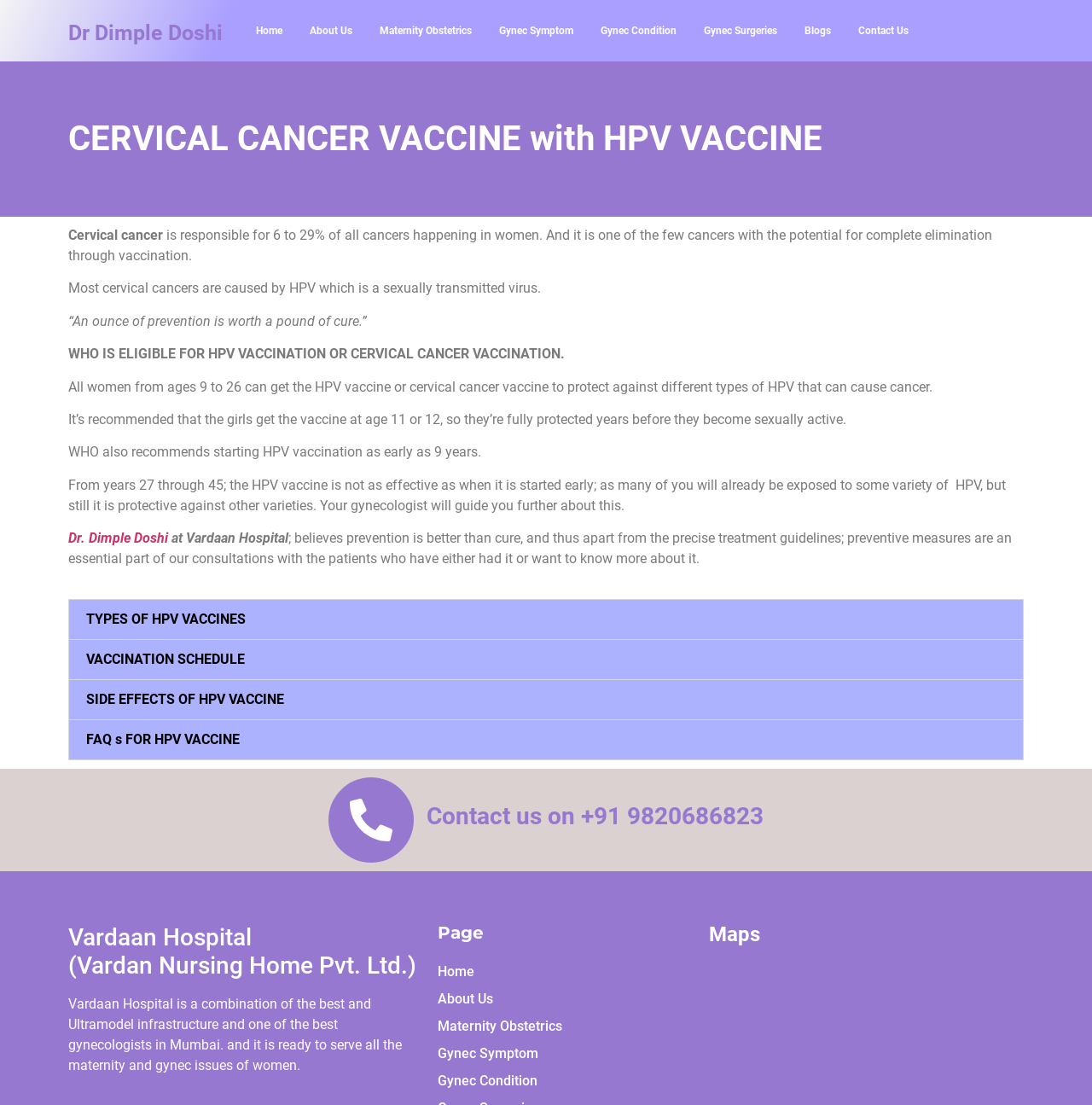Utilize the details in the image to thoroughly answer the following question: What is the name of the doctor mentioned on the webpage?

The webpage mentions the name of the doctor, Dr. Dimple Doshi, in multiple places, including the heading, links, and static text.